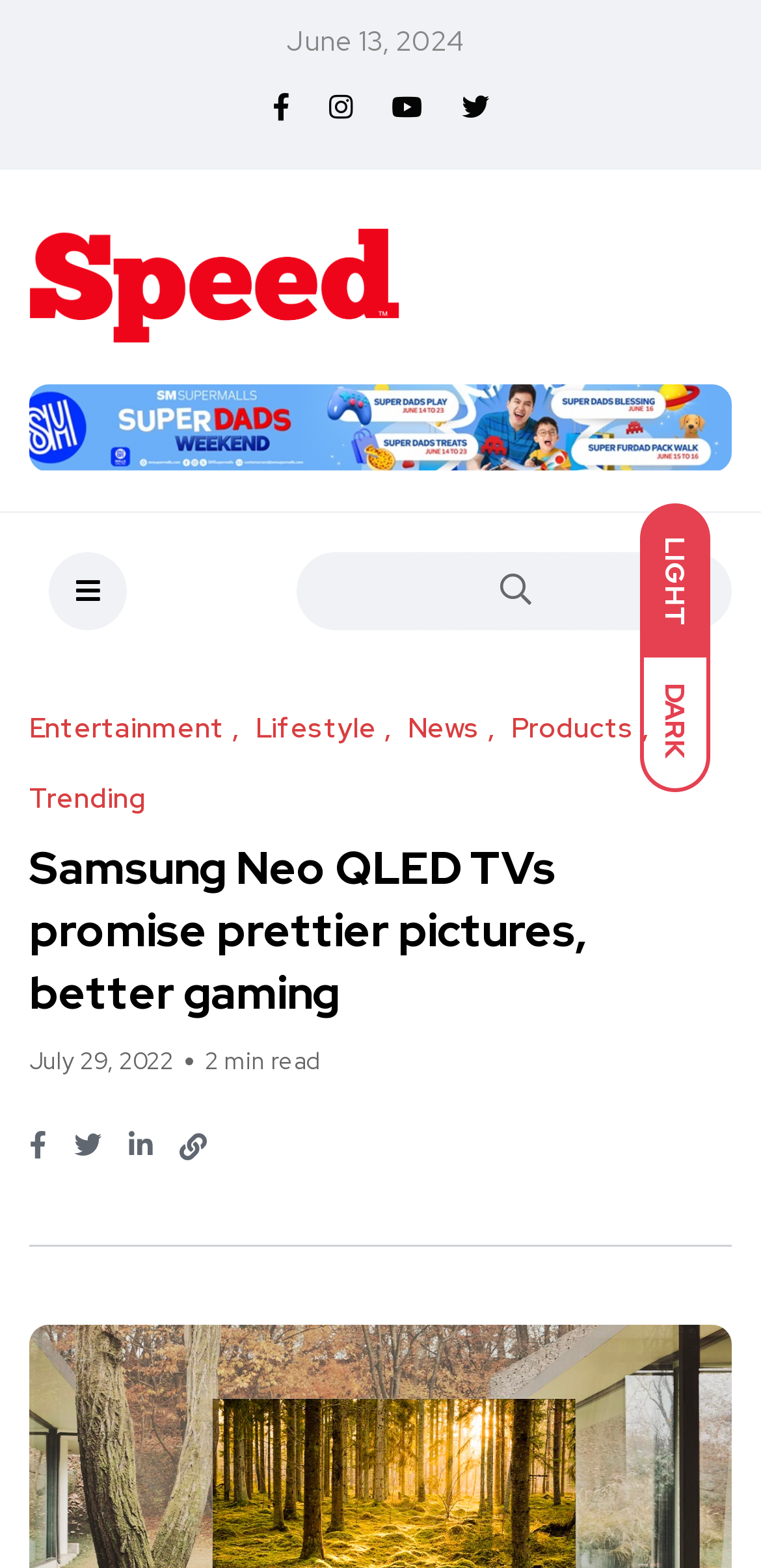Locate the UI element described as follows: "name="s" placeholder="Search ..."". Return the bounding box coordinates as four float numbers between 0 and 1 in the order [left, top, right, bottom].

[0.39, 0.352, 0.961, 0.402]